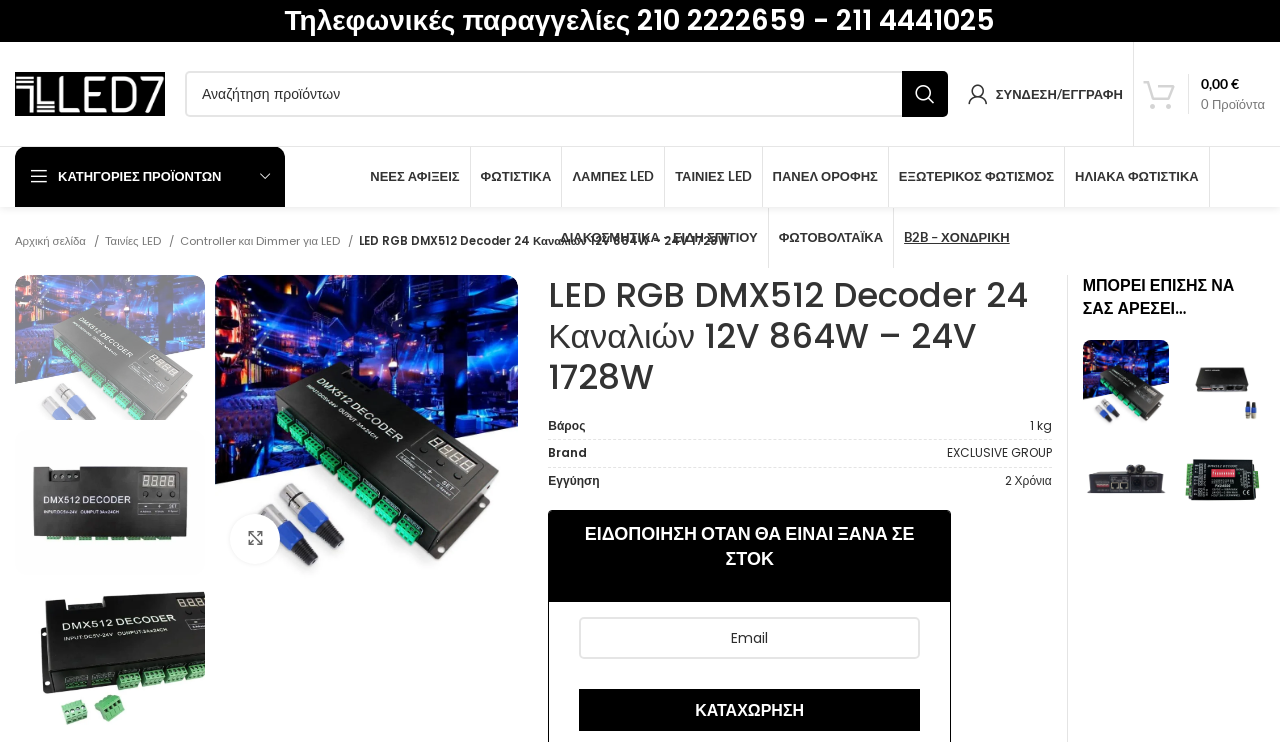Please specify the bounding box coordinates of the clickable region to carry out the following instruction: "Click ABOUT US". The coordinates should be four float numbers between 0 and 1, in the format [left, top, right, bottom].

None